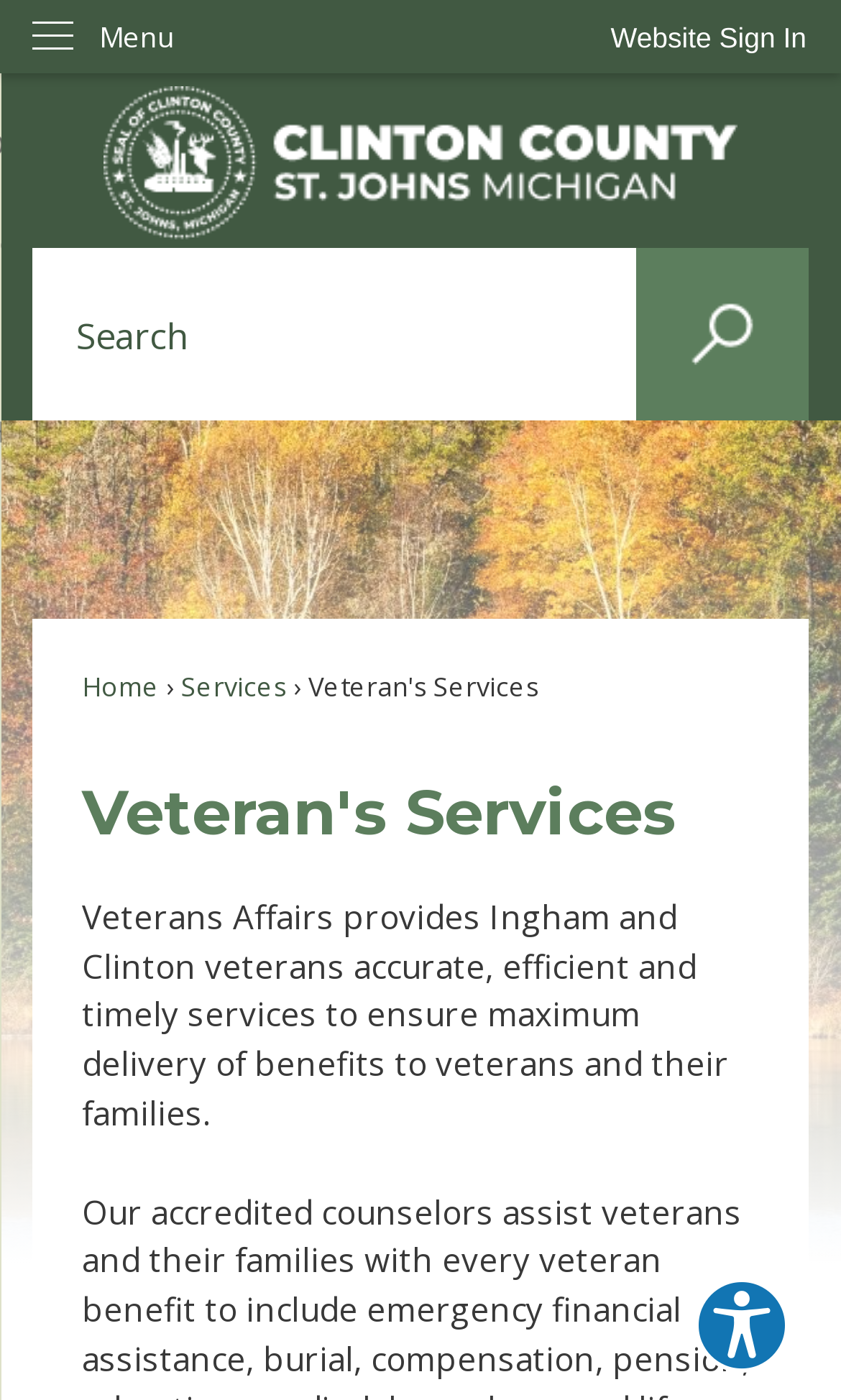Please specify the bounding box coordinates for the clickable region that will help you carry out the instruction: "Go to the home page".

[0.039, 0.061, 0.961, 0.17]